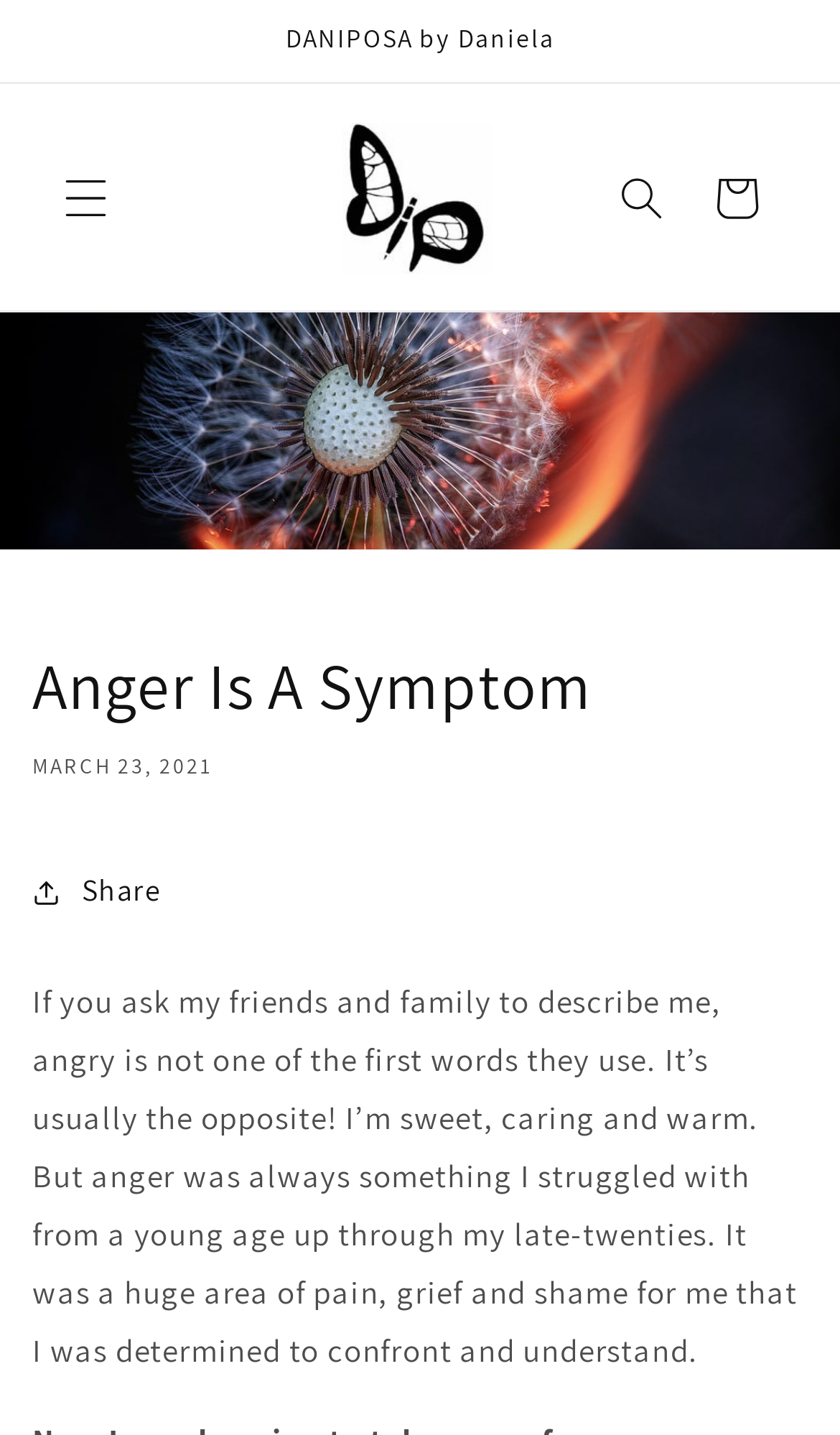Bounding box coordinates are specified in the format (top-left x, top-left y, bottom-right x, bottom-right y). All values are floating point numbers bounded between 0 and 1. Please provide the bounding box coordinate of the region this sentence describes: aria-label="Search"

[0.708, 0.104, 0.821, 0.17]